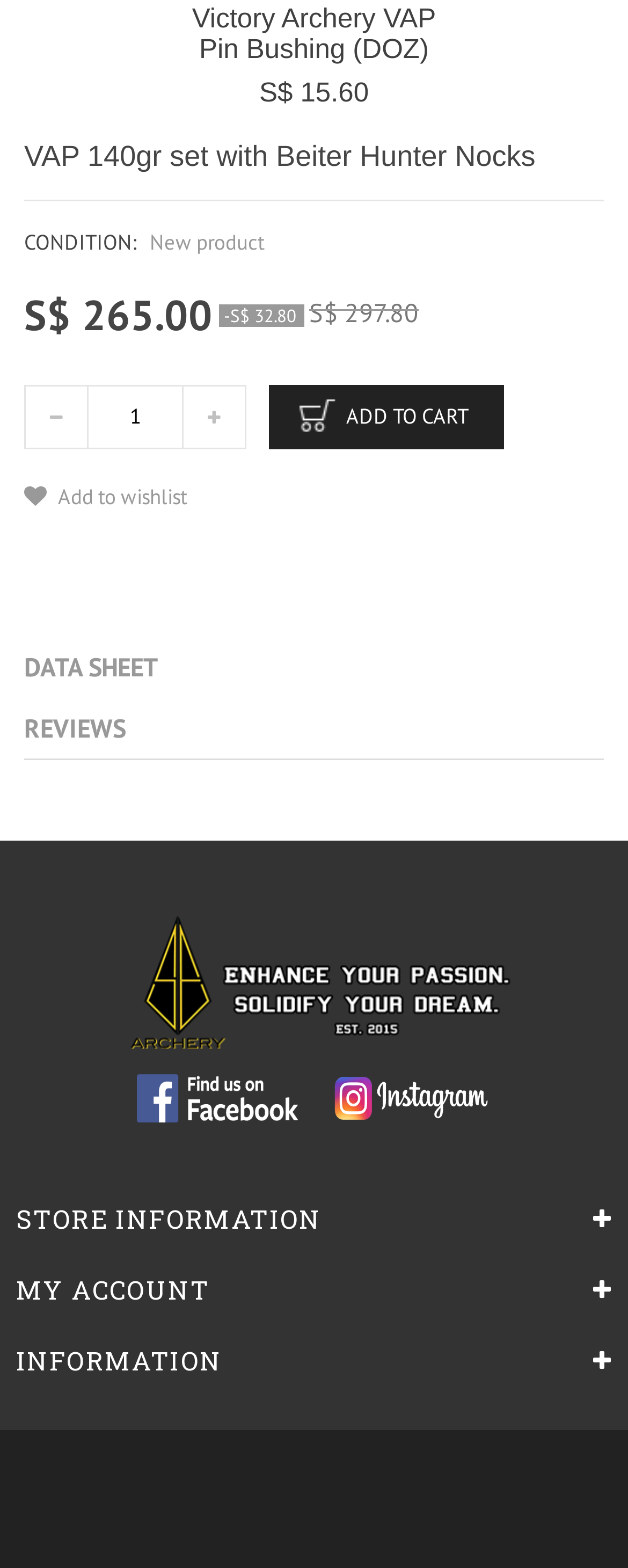What is the function of the button?
Please answer the question with a single word or phrase, referencing the image.

ADD TO CART